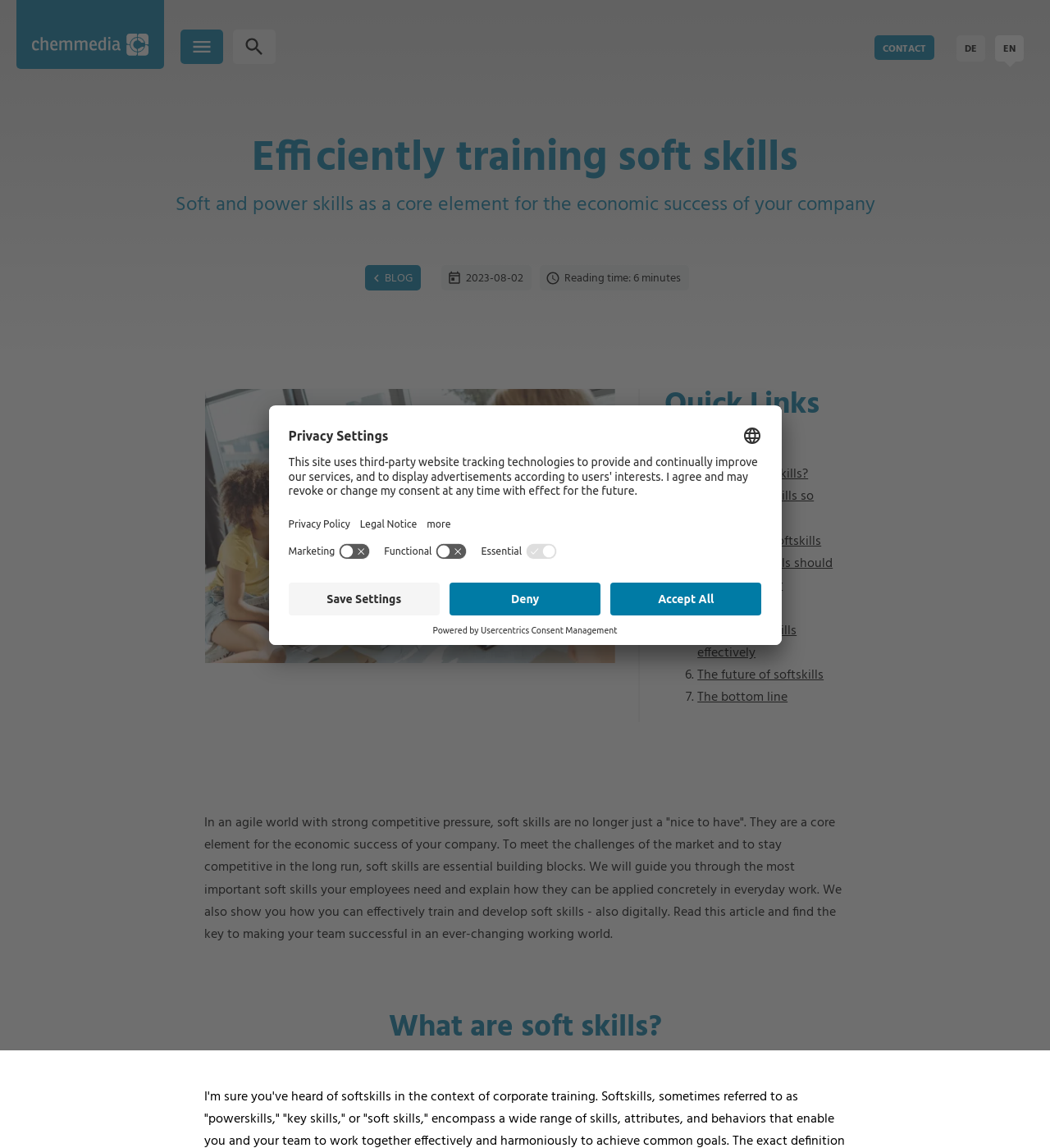Find the bounding box coordinates for the element described here: "Why are softskills so important?".

[0.664, 0.424, 0.775, 0.461]